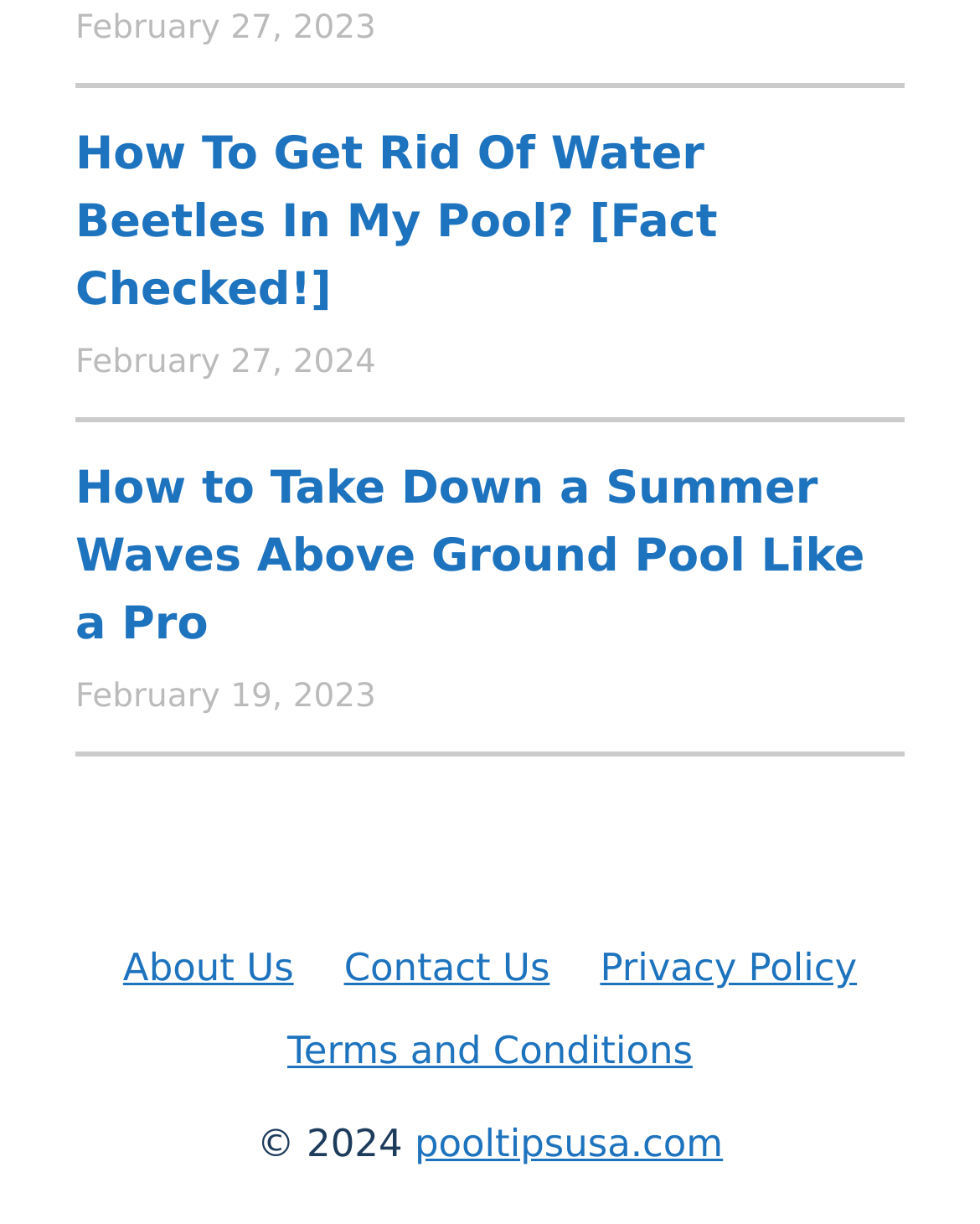Observe the image and answer the following question in detail: How many links are in the footer section?

I counted the number of links in the footer section and found 4 links: 'About Us', 'Contact Us', 'Privacy Policy', and 'Terms and Conditions'.